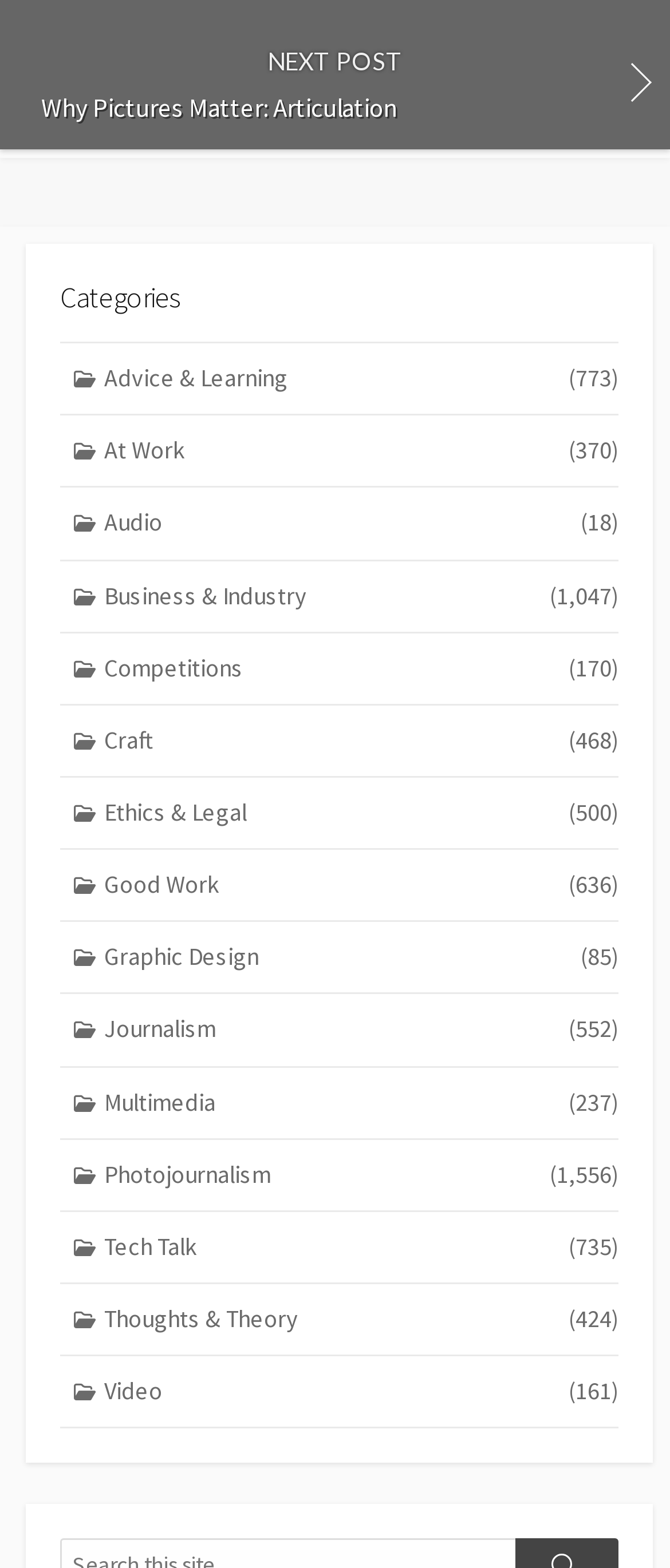How many posts are in the 'Advice & Learning' category?
Carefully analyze the image and provide a thorough answer to the question.

I looked at the number in parentheses next to the 'Advice & Learning' category and found that it has 773 posts.